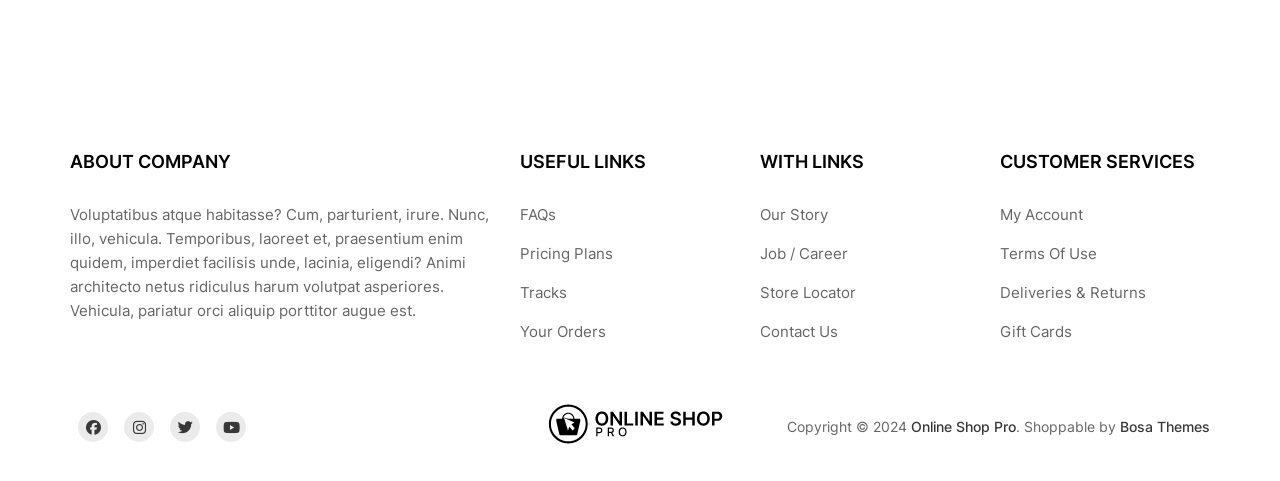What is the last link under 'CUSTOMER SERVICES'?
Please provide a single word or phrase based on the screenshot.

Gift Cards